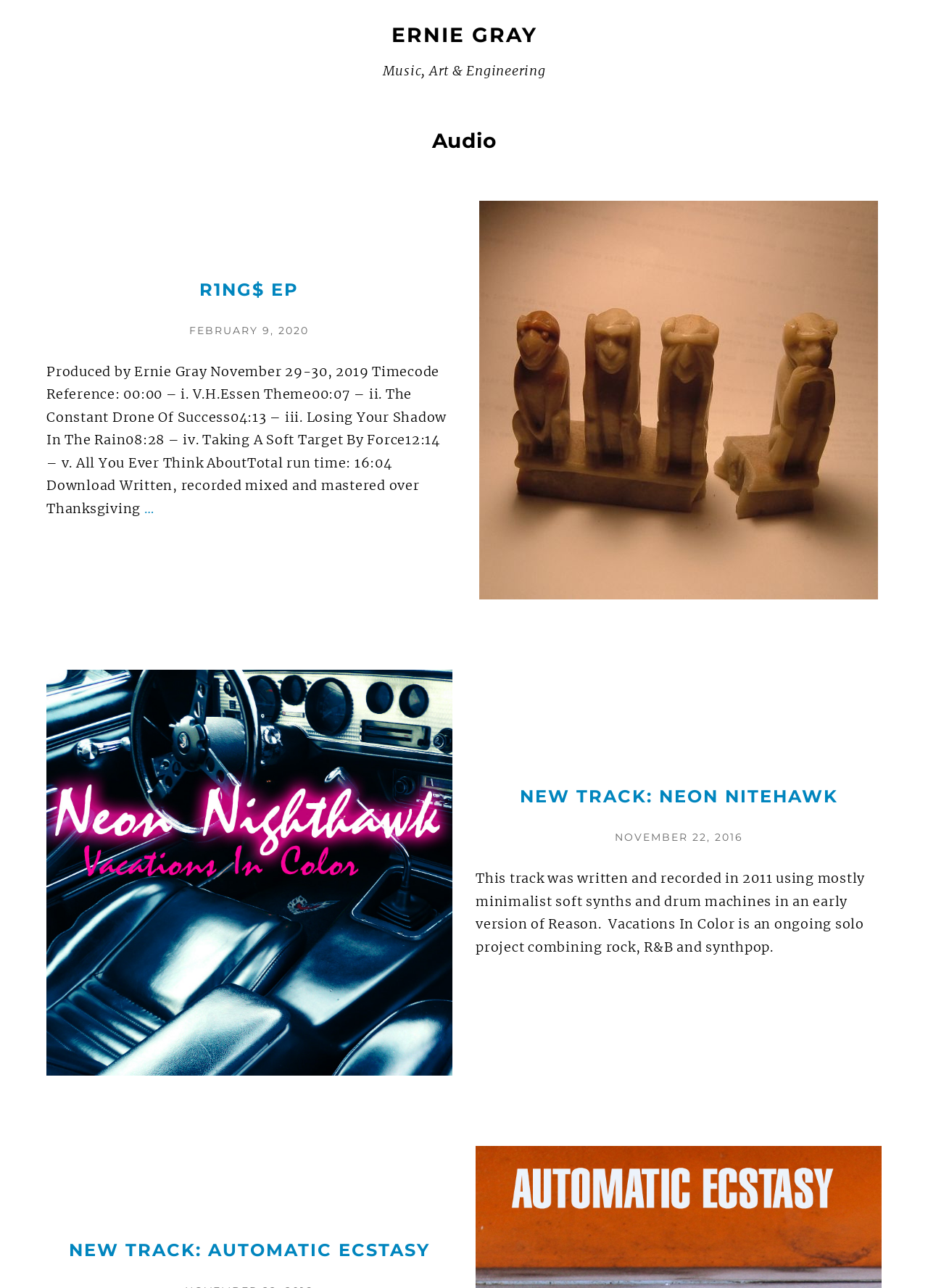When was the audio track 'R1NG$ EP' posted?
Provide a thorough and detailed answer to the question.

The posting date of the audio track 'R1NG$ EP' can be found in the link 'FEBRUARY 9, 2020' which is located near the heading 'R1NG$ EP'.